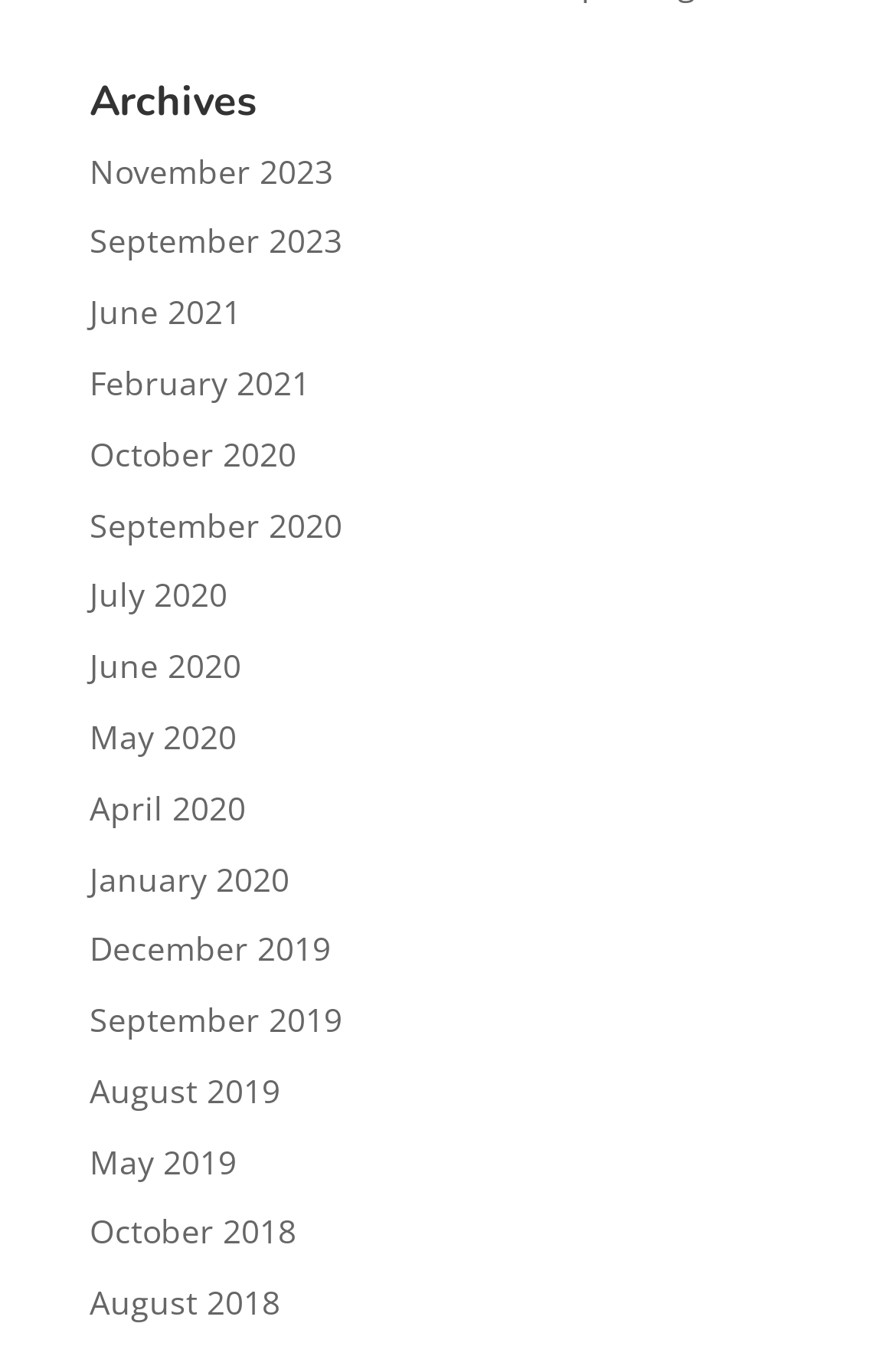Please respond to the question with a concise word or phrase:
What is the archive available in June?

June 2021, June 2020